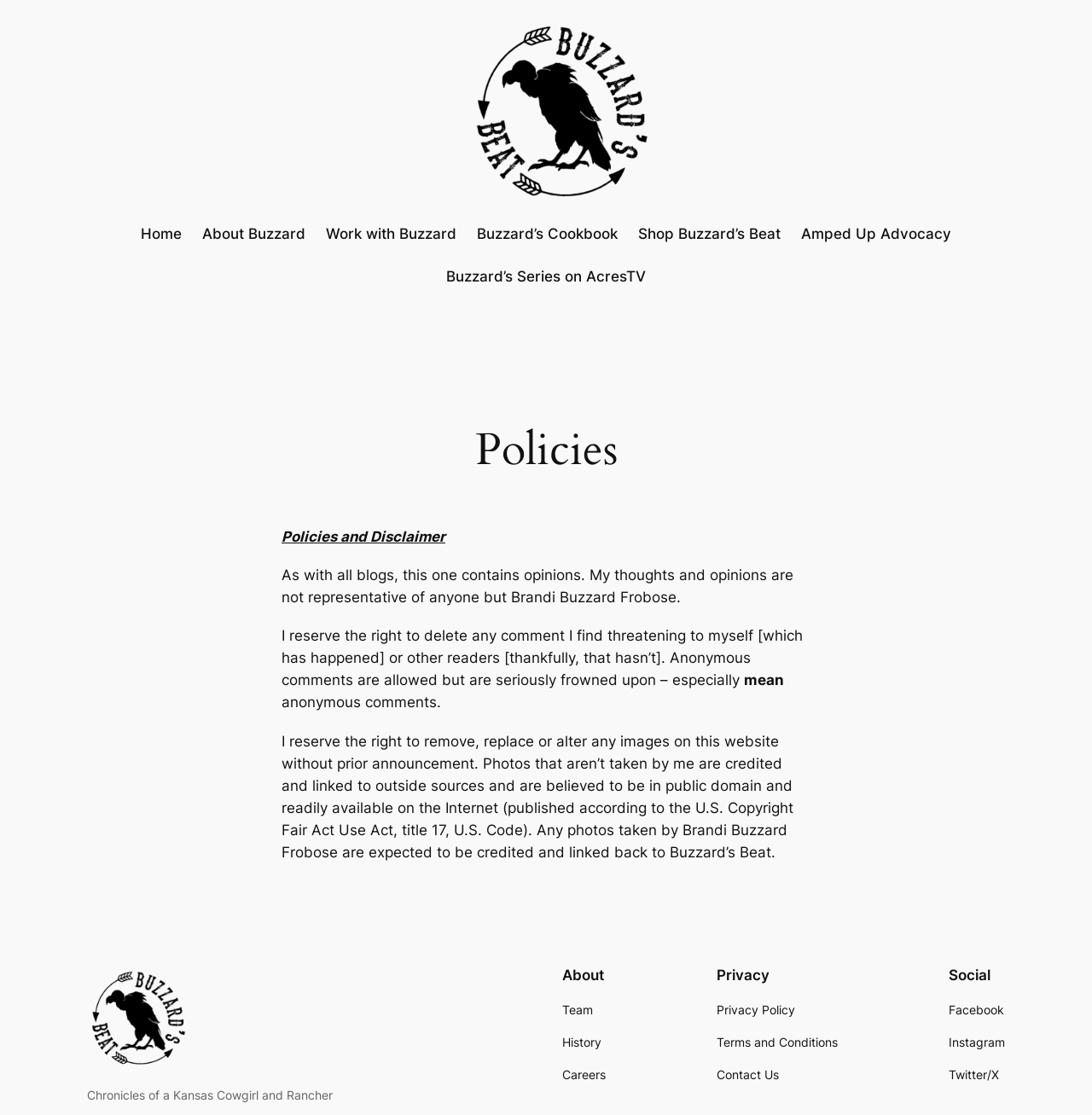Please identify the bounding box coordinates of the area that needs to be clicked to follow this instruction: "check privacy policy".

[0.656, 0.897, 0.728, 0.914]